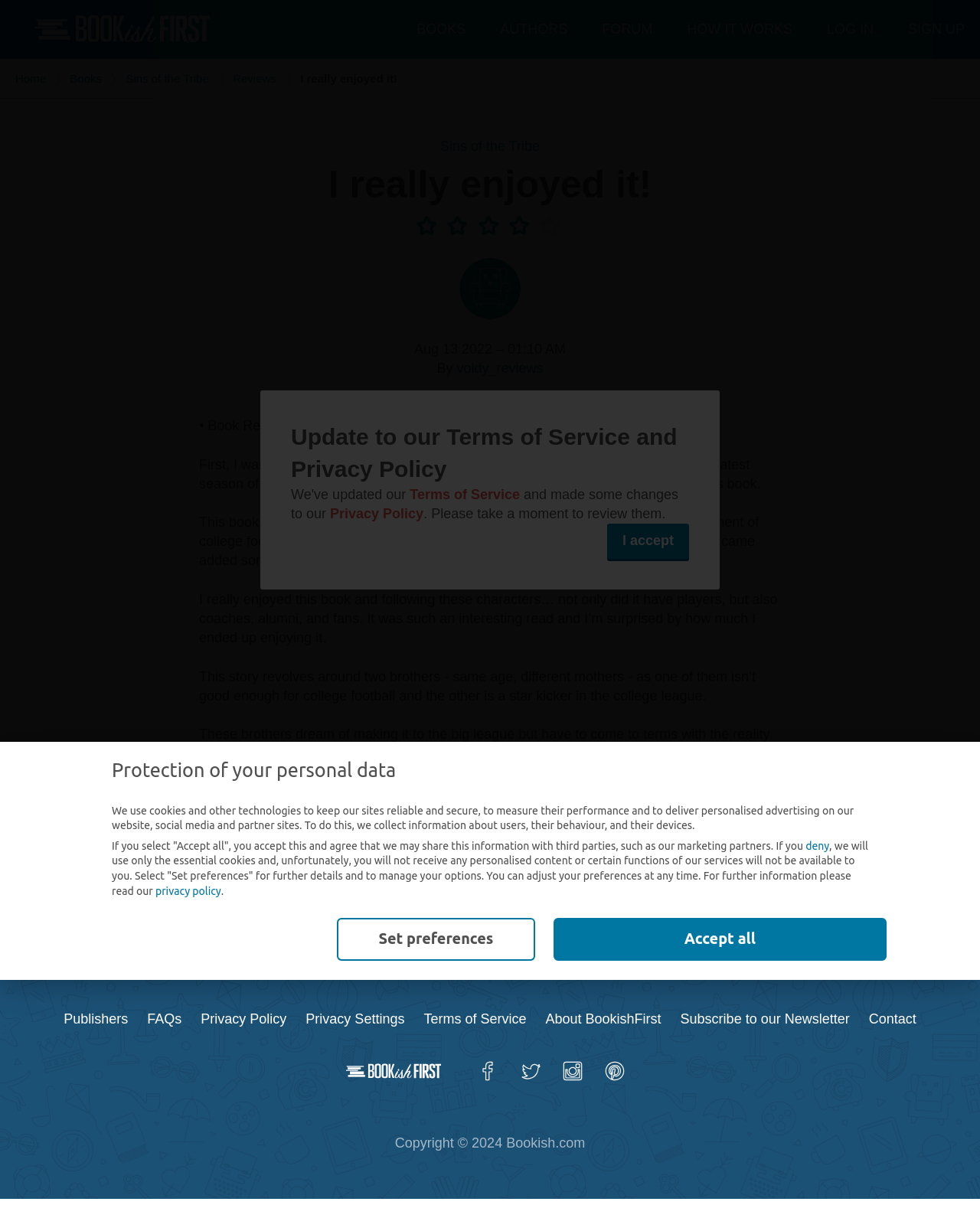Please find the bounding box coordinates of the element that must be clicked to perform the given instruction: "Share via email". The coordinates should be four float numbers from 0 to 1, i.e., [left, top, right, bottom].

[0.699, 0.741, 0.727, 0.763]